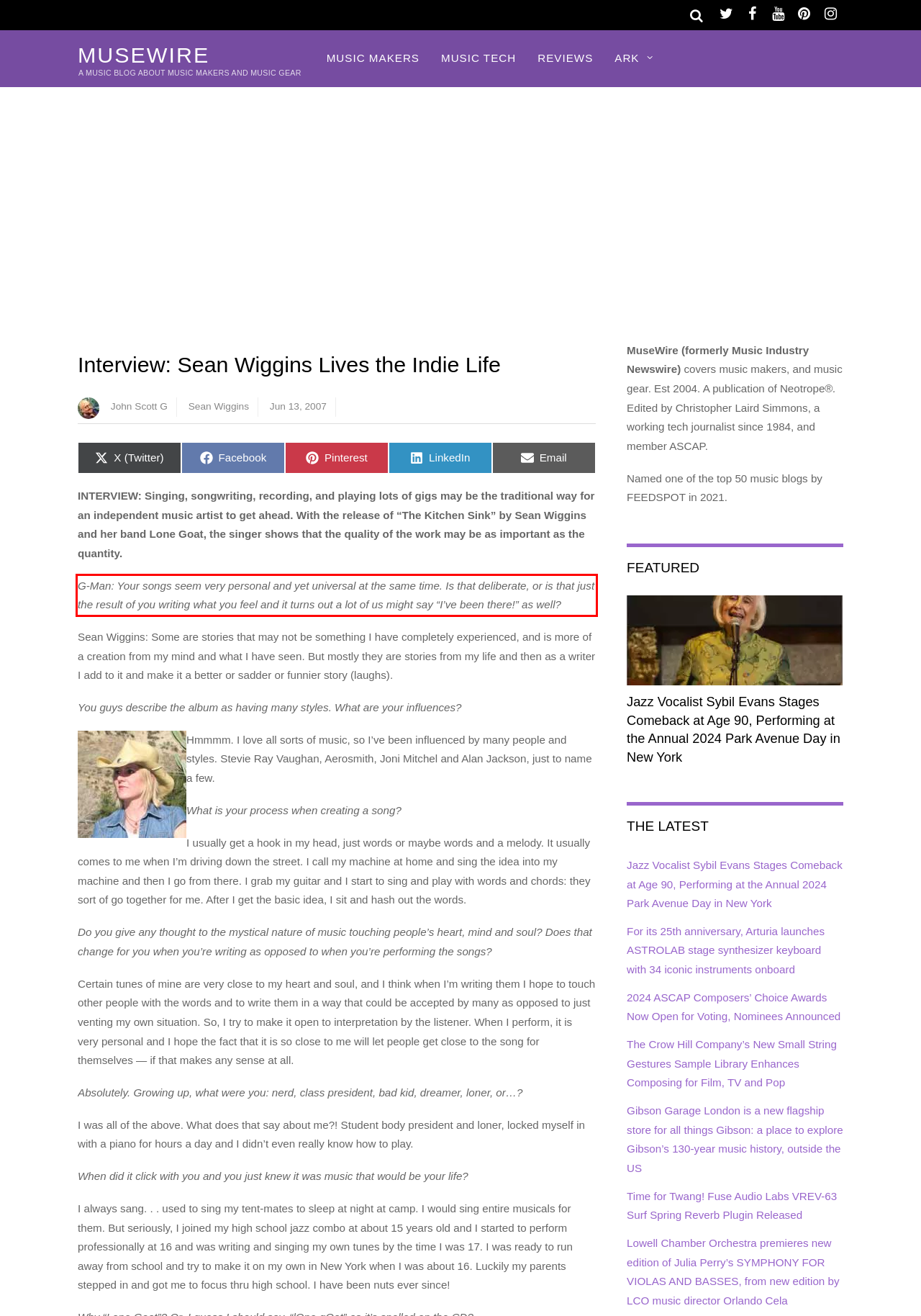You have a screenshot of a webpage where a UI element is enclosed in a red rectangle. Perform OCR to capture the text inside this red rectangle.

G-Man: Your songs seem very personal and yet universal at the same time. Is that deliberate, or is that just the result of you writing what you feel and it turns out a lot of us might say “I’ve been there!” as well?